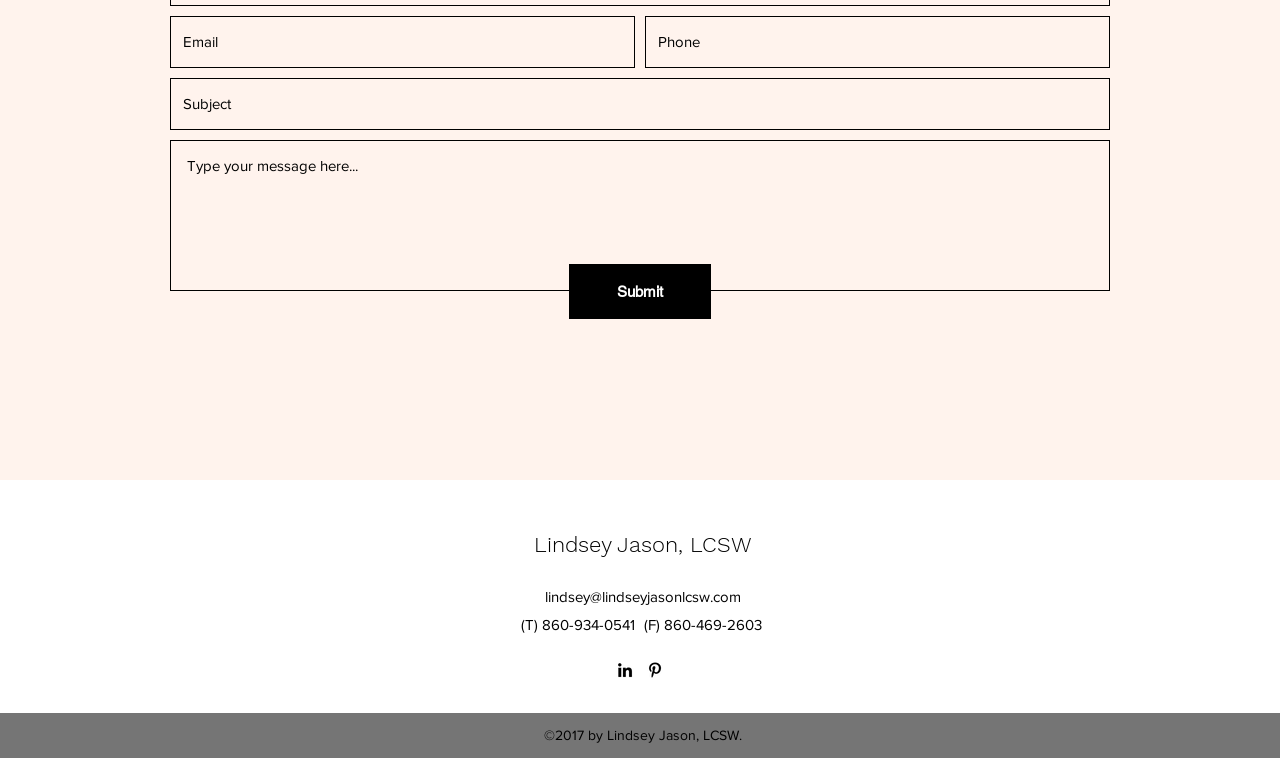Determine the bounding box coordinates of the UI element that matches the following description: "placeholder="Type your message here..."". The coordinates should be four float numbers between 0 and 1 in the format [left, top, right, bottom].

[0.133, 0.184, 0.867, 0.382]